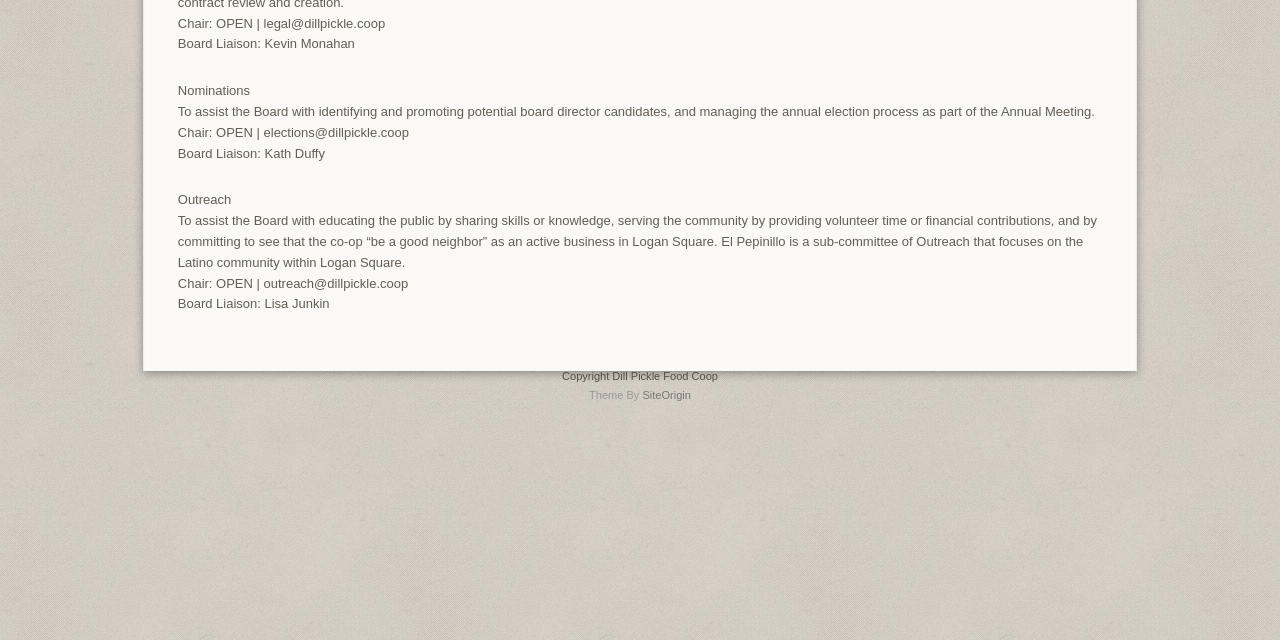Bounding box coordinates must be specified in the format (top-left x, top-left y, bottom-right x, bottom-right y). All values should be floating point numbers between 0 and 1. What are the bounding box coordinates of the UI element described as: SiteOrigin

[0.502, 0.608, 0.54, 0.627]